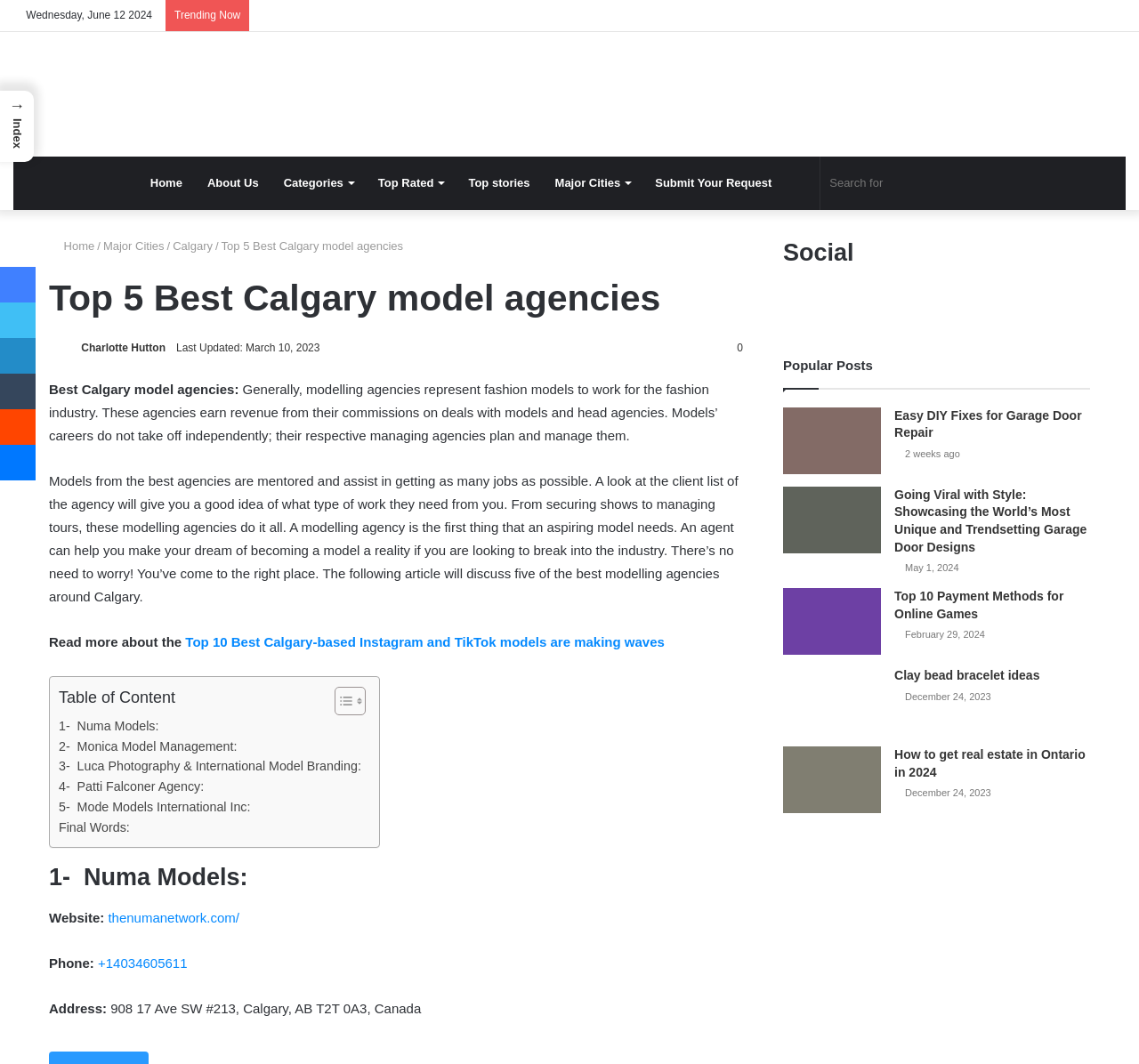Provide the bounding box coordinates for the UI element that is described by this text: "alt="Photo of Charlotte Hutton"". The coordinates should be in the form of four float numbers between 0 and 1: [left, top, right, bottom].

[0.043, 0.321, 0.069, 0.333]